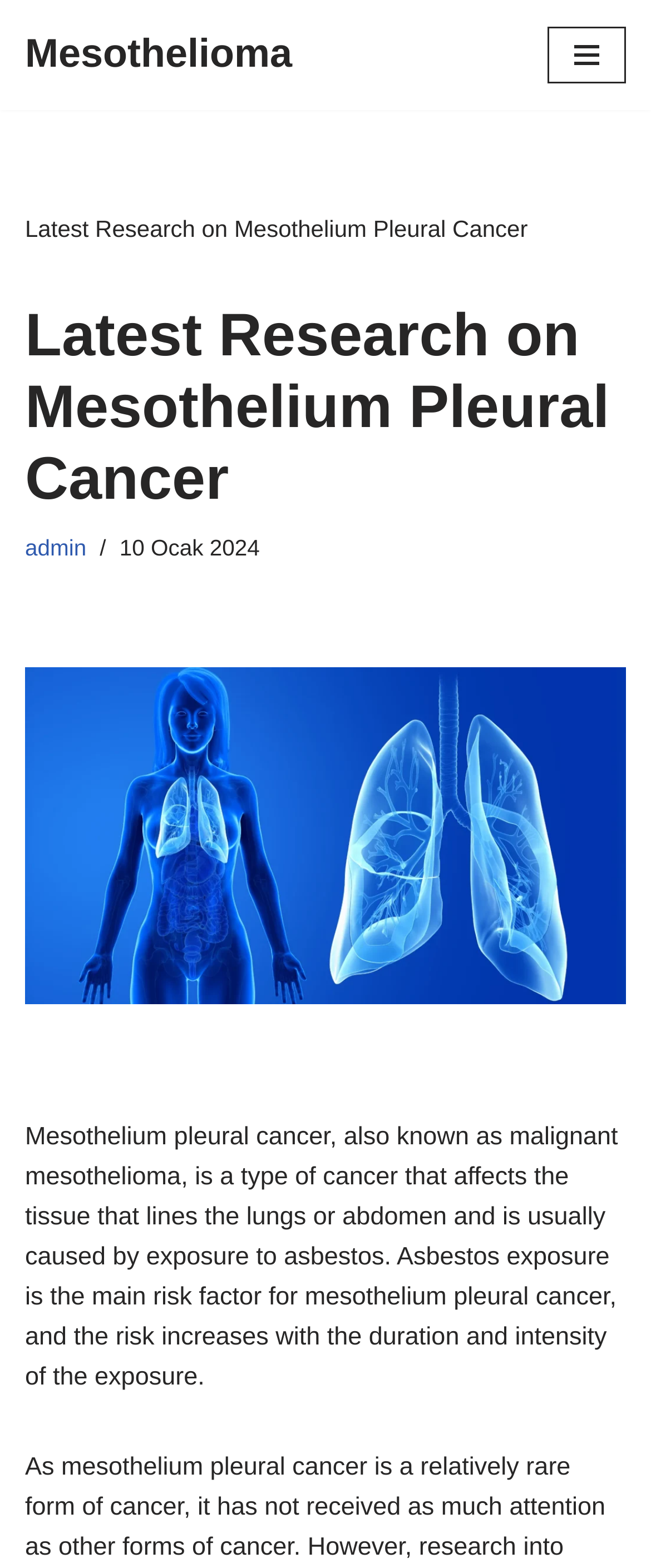What type of cancer is mesothelium pleural cancer?
Using the image as a reference, give an elaborate response to the question.

The webpage describes mesothelium pleural cancer as 'also known as malignant mesothelioma', indicating that they are the same type of cancer.